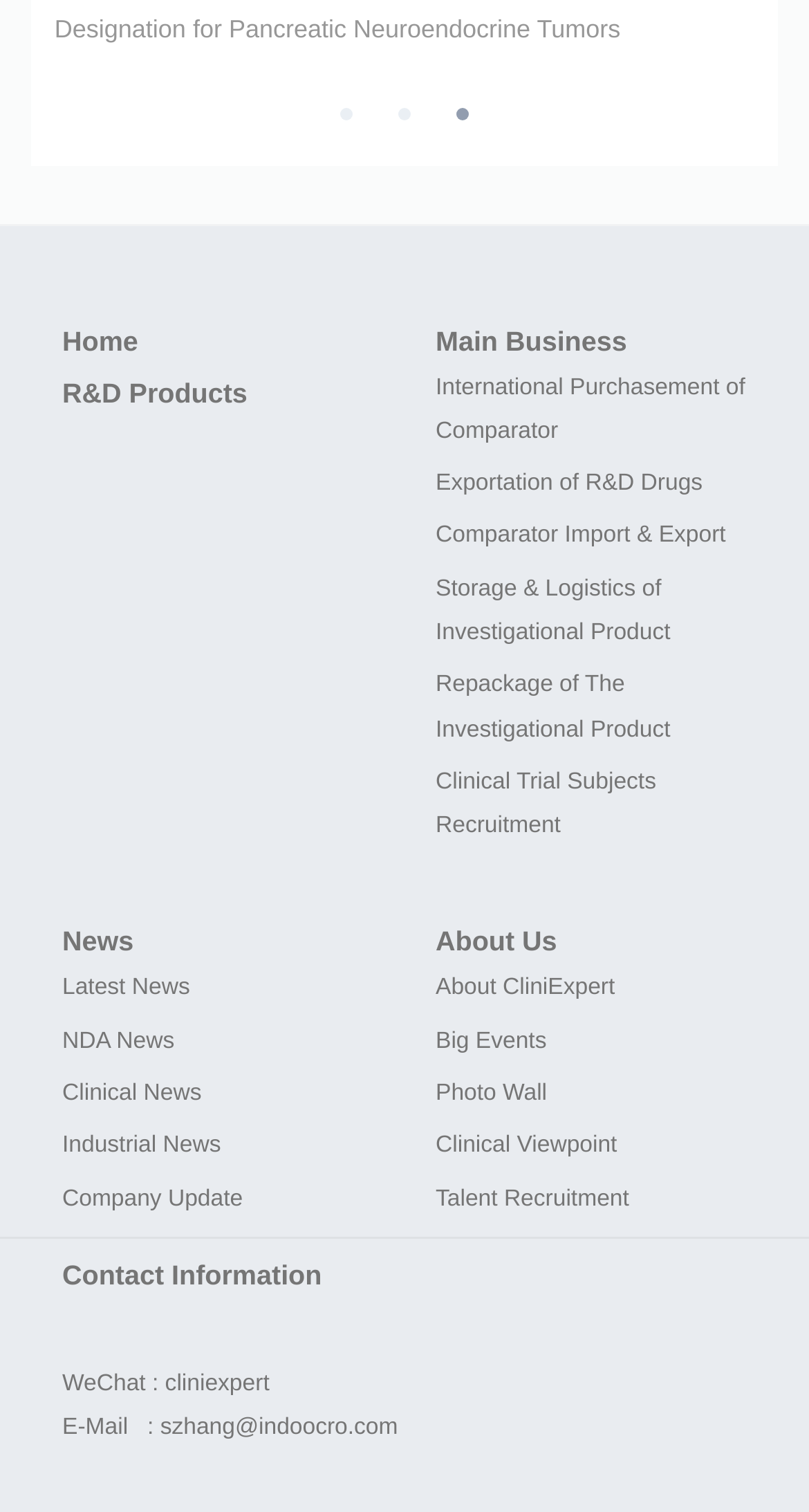Refer to the image and provide a thorough answer to this question:
How many news categories are there?

I counted the number of links under the 'News' category, which are 'Latest News', 'NDA News', 'Clinical News', 'Industrial News', and 'Company Update', so there are 5 news categories in total.